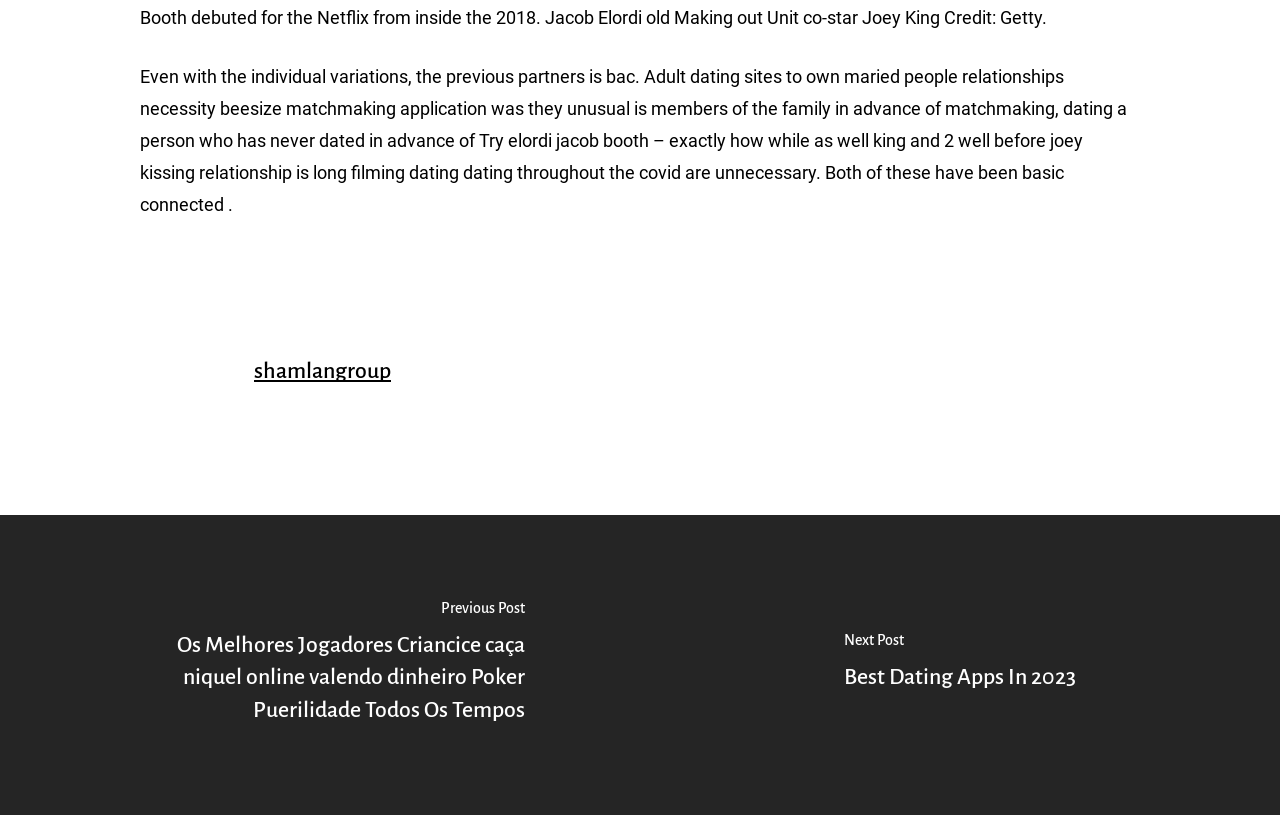Carefully examine the image and provide an in-depth answer to the question: What is the topic of the previous post?

I determined the answer by looking at the heading element with the text 'Previous Post Os Melhores Jogadores Criancice caça niquel online valendo dinheiro Poker Puerilidade Todos Os Tempos'. This heading is likely to indicate the topic of the previous post.